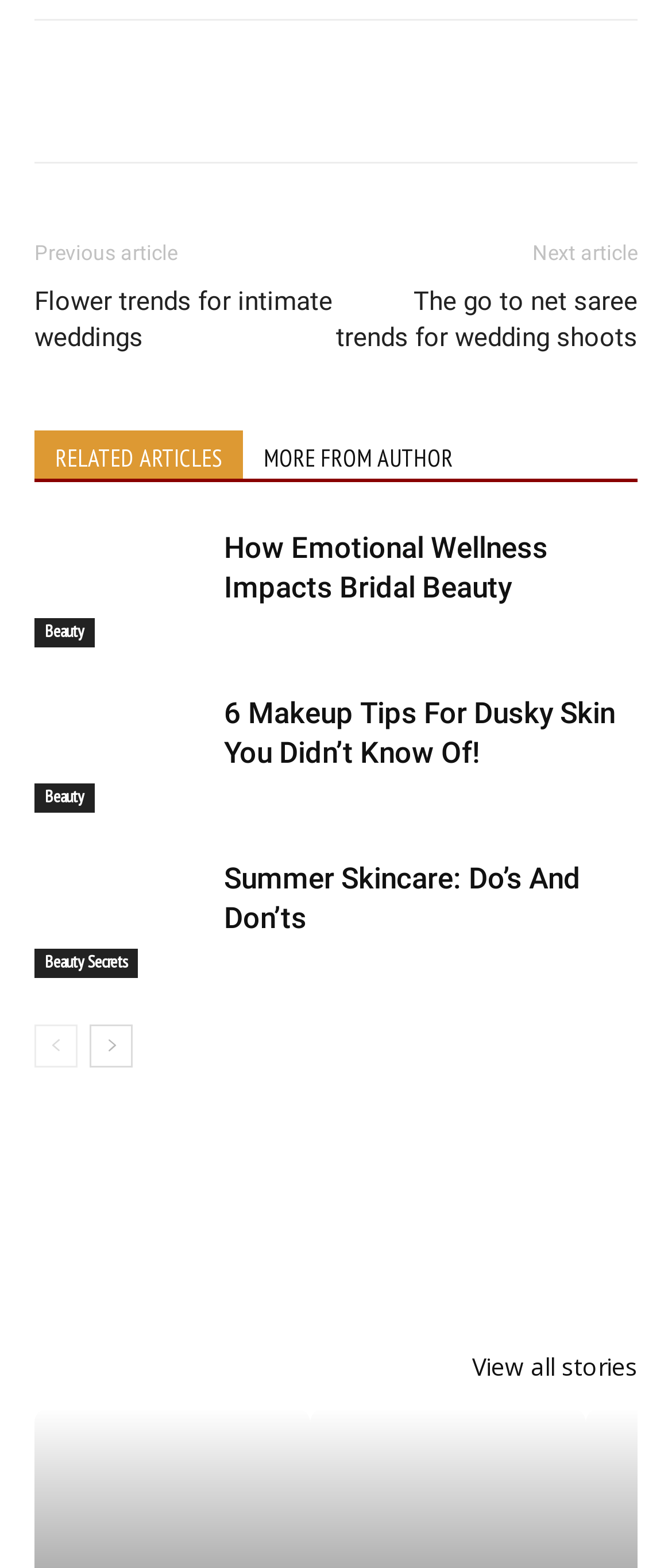Pinpoint the bounding box coordinates of the area that must be clicked to complete this instruction: "Go to next page".

[0.133, 0.653, 0.197, 0.681]